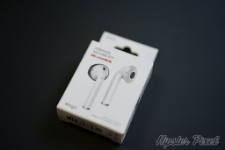Give a comprehensive caption for the image.

The image showcases a pair of white wireless earbuds elegantly displayed in their original packaging. The box prominently features the earbuds with a sleek design, highlighting their modern aesthetic. The packaging is minimalist, with a white background and subtle texture, providing a sense of sophistication. This image is likely intended to showcase the product's appeal, emphasizing its usability and style, particularly for users seeking a seamless audio experience. The overall presentation conveys a sense of quality and efficiency, perfectly aligned with contemporary consumer electronics.